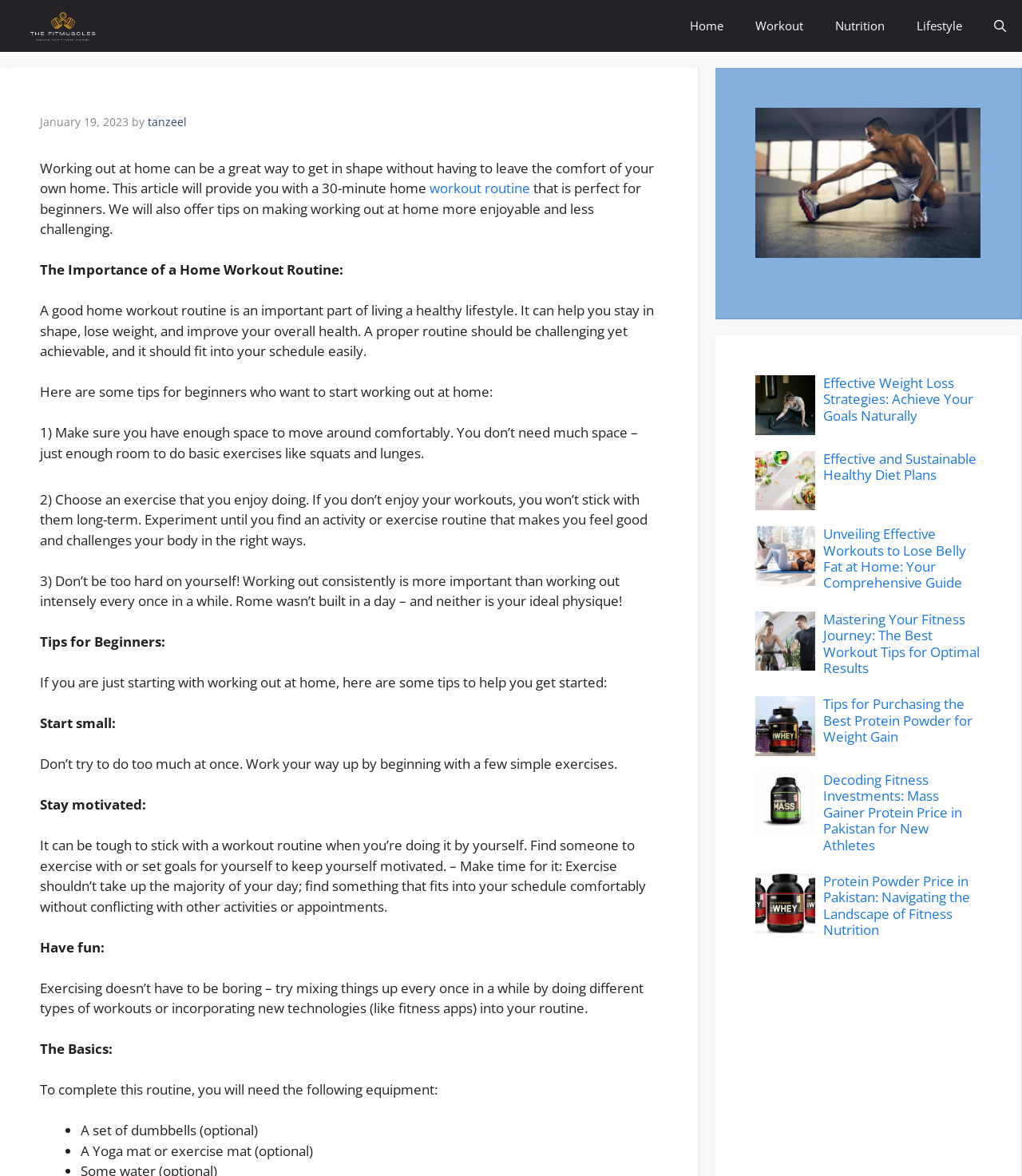Respond to the question with just a single word or phrase: 
What is the importance of making time for exercise?

Find something that fits into your schedule comfortably